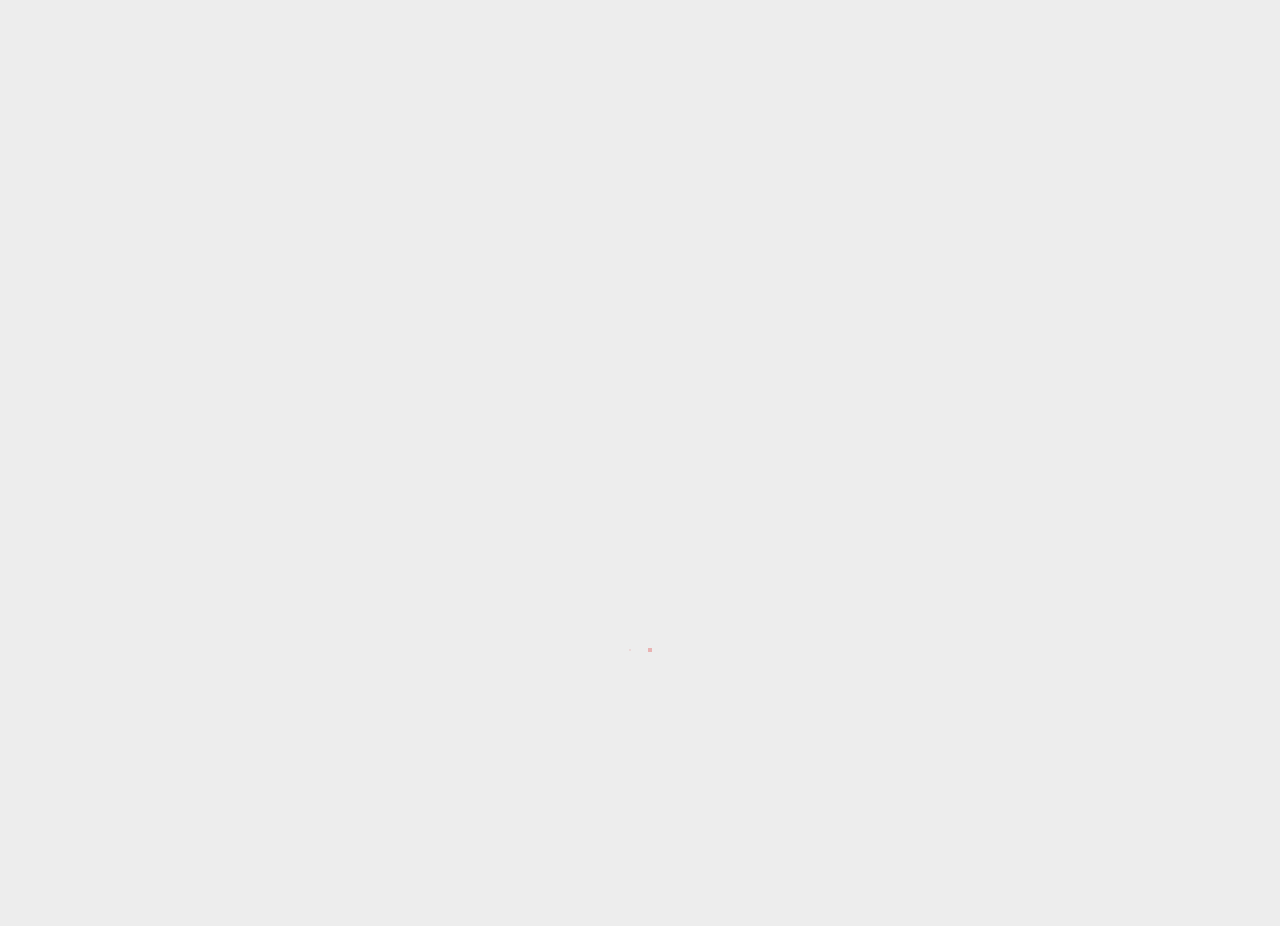Respond to the question with just a single word or phrase: 
What is the name of the governor mentioned in the news article?

Governor Radda